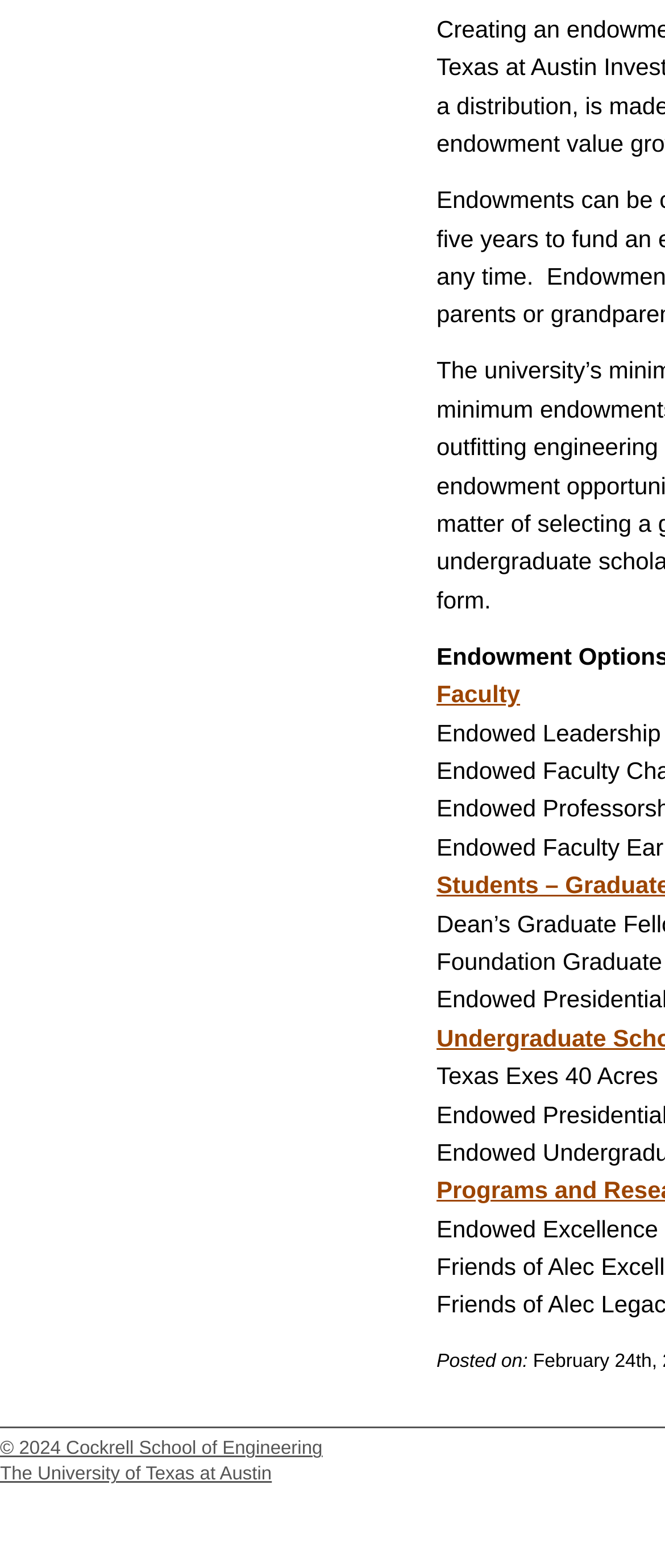Bounding box coordinates should be in the format (top-left x, top-left y, bottom-right x, bottom-right y) and all values should be floating point numbers between 0 and 1. Determine the bounding box coordinate for the UI element described as: Cockrell School of Engineering

[0.099, 0.918, 0.485, 0.931]